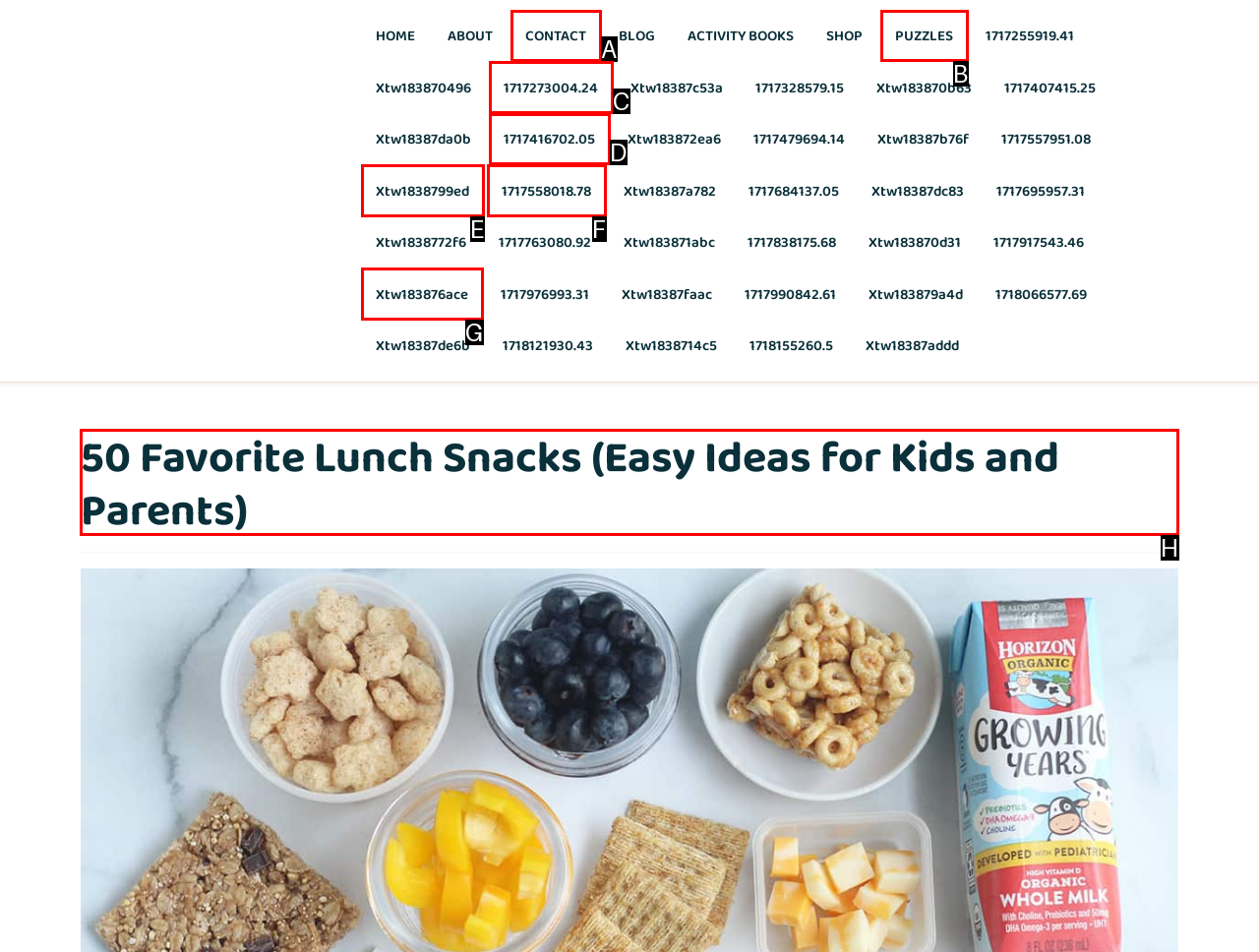Determine the HTML element to click for the instruction: View the 50 Favorite Lunch Snacks article.
Answer with the letter corresponding to the correct choice from the provided options.

H